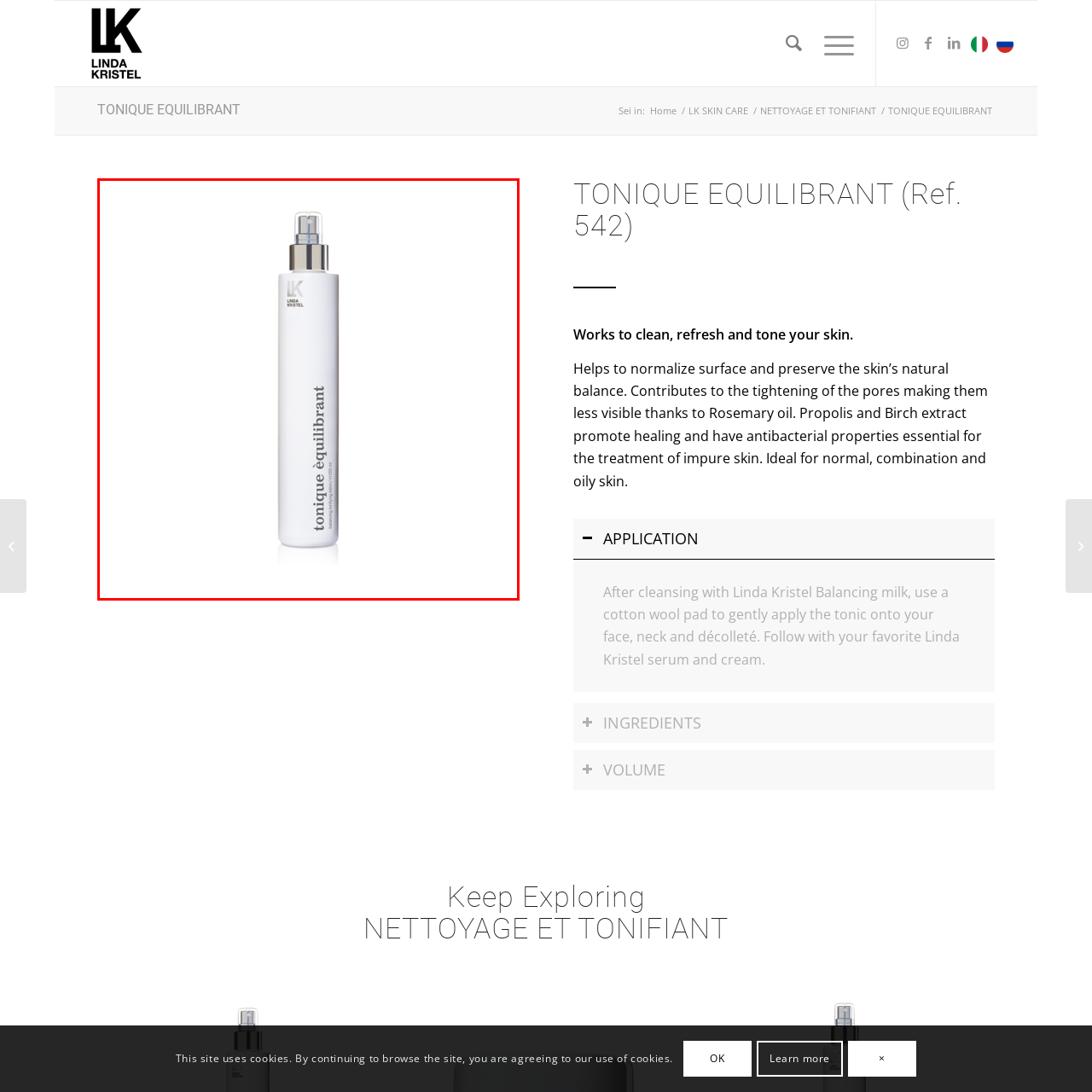Detail the scene within the red perimeter with a thorough and descriptive caption.

The image features the "Tonique Équilibrant" by Linda Kristel, elegantly presented in a tall, slender white bottle with a sleek design. This toner is designed to clean, refresh, and tone the skin, making it ideal for normal, combination, and oily skin types. The bottle's minimalist aesthetic is enhanced by a silver pump at the top, facilitating easy application. The product aims to normalize the skin's surface, preserve its natural balance, and minimize the visibility of pores, thanks to key ingredients like Rosemary oil, Propolis, and Birch extract. These components contribute to healing and provide antibacterial properties essential for treating impure skin. This toner can be seamlessly incorporated into a skincare routine, especially after cleansing with the Linda Kristel Balancing Milk, setting the stage for the subsequent application of serums and creams.